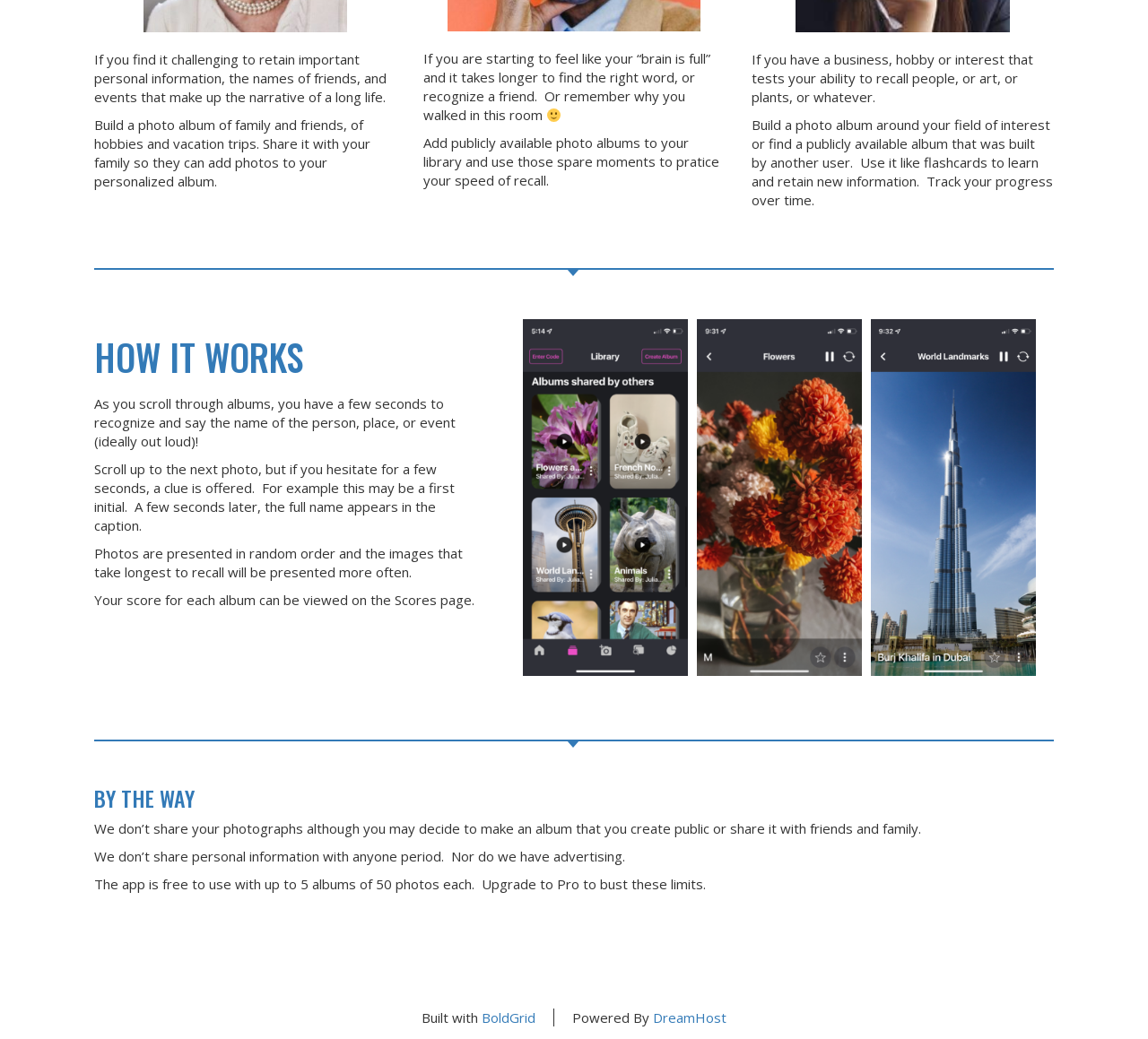Please give a concise answer to this question using a single word or phrase: 
Is personal information shared with anyone?

No